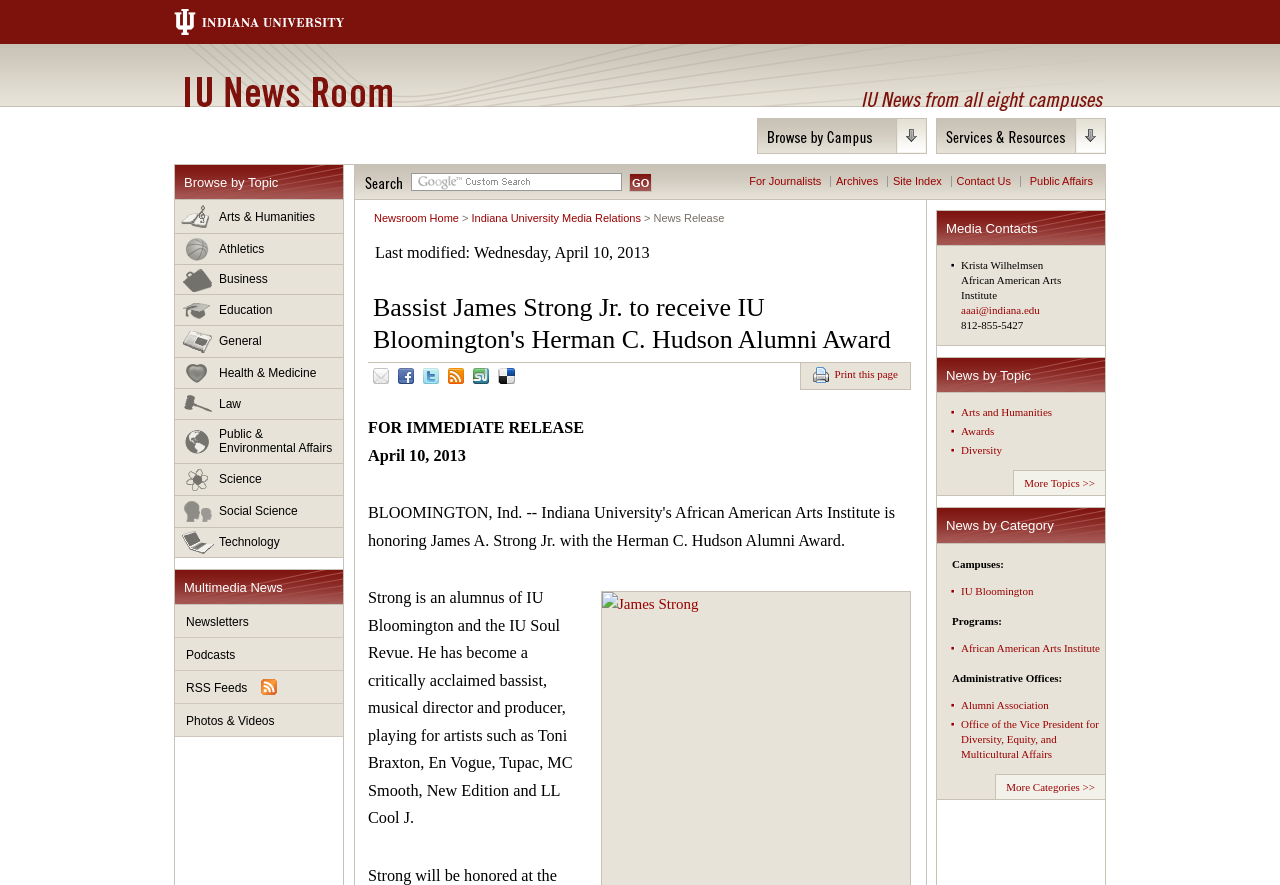Determine the bounding box coordinates of the element's region needed to click to follow the instruction: "View News by Topic". Provide these coordinates as four float numbers between 0 and 1, formatted as [left, top, right, bottom].

[0.732, 0.405, 0.863, 0.445]